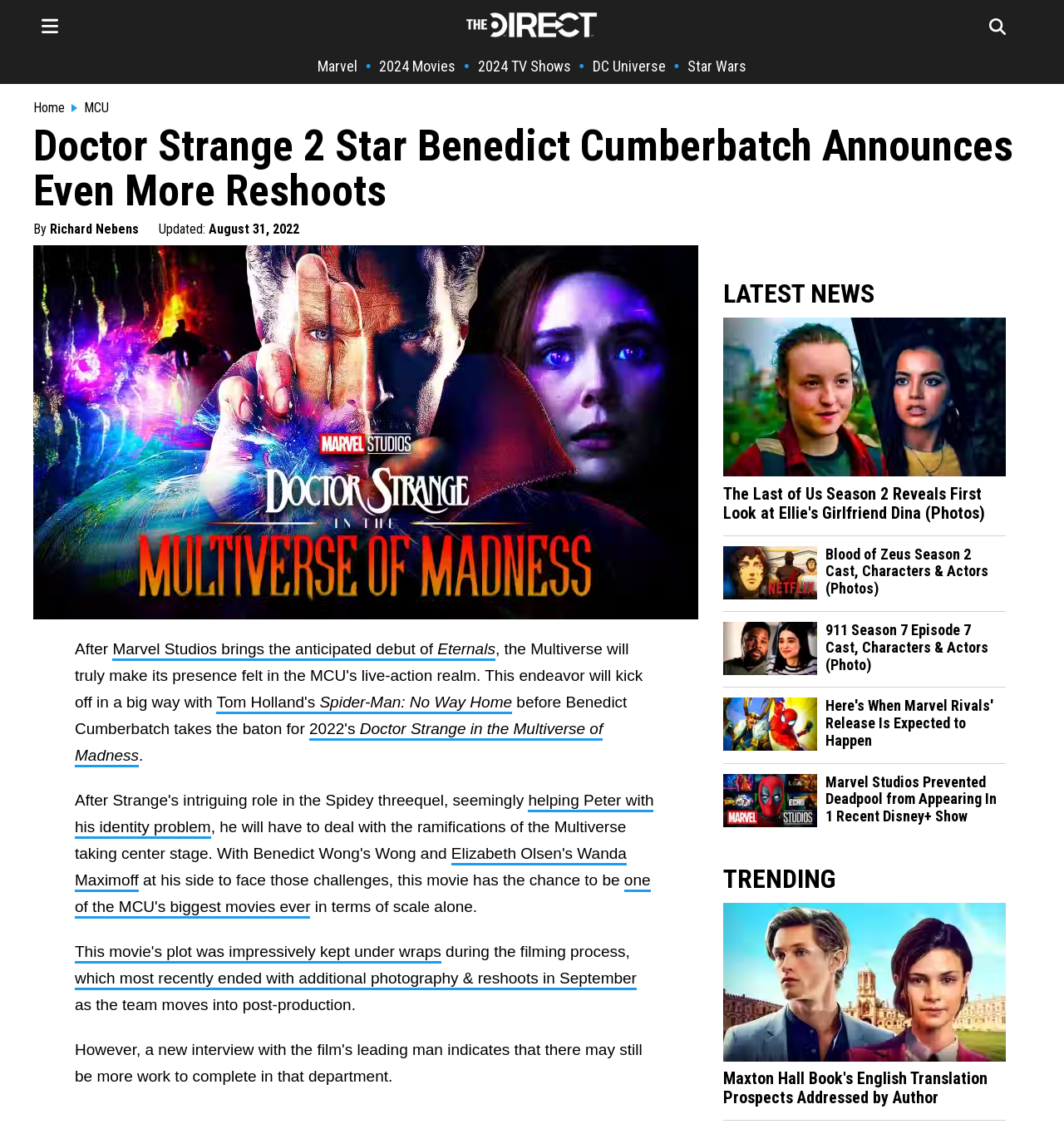Please give a succinct answer to the question in one word or phrase:
Who is the author of the article?

Richard Nebens